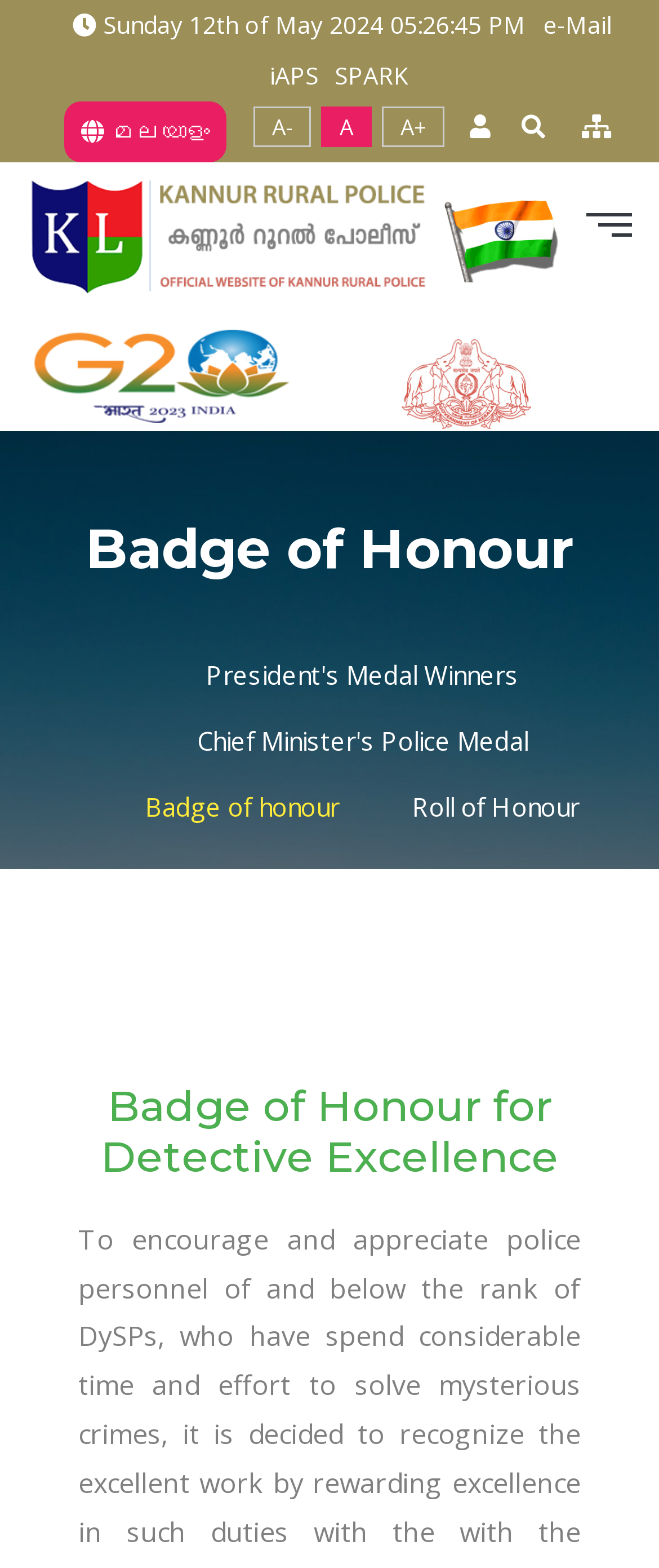Based on the element description Roll of Honour, identify the bounding box of the UI element in the given webpage screenshot. The coordinates should be in the format (top-left x, top-left y, bottom-right x, bottom-right y) and must be between 0 and 1.

[0.576, 0.502, 0.929, 0.526]